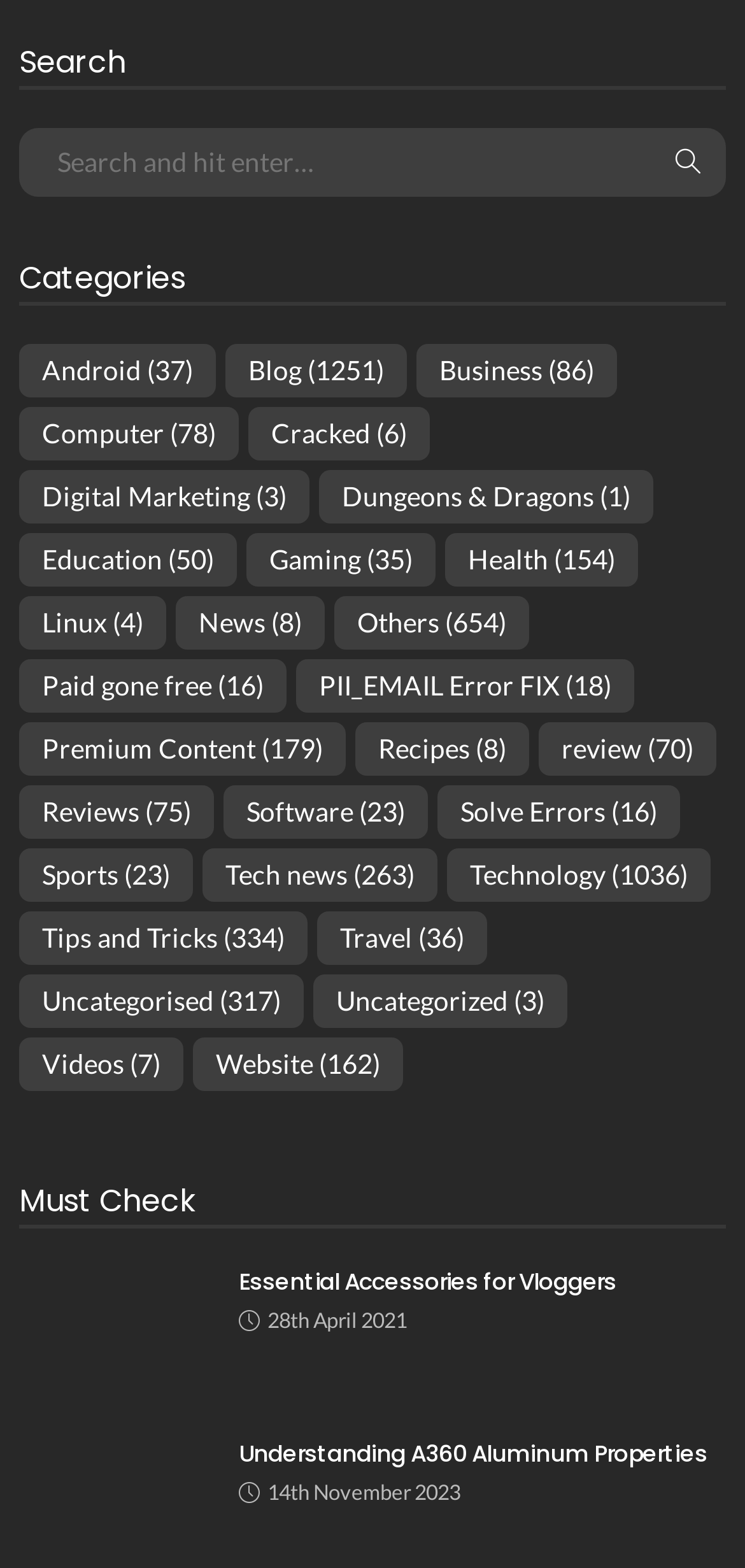Using the webpage screenshot, locate the HTML element that fits the following description and provide its bounding box: "Digital Marketing (3)".

[0.026, 0.299, 0.415, 0.333]